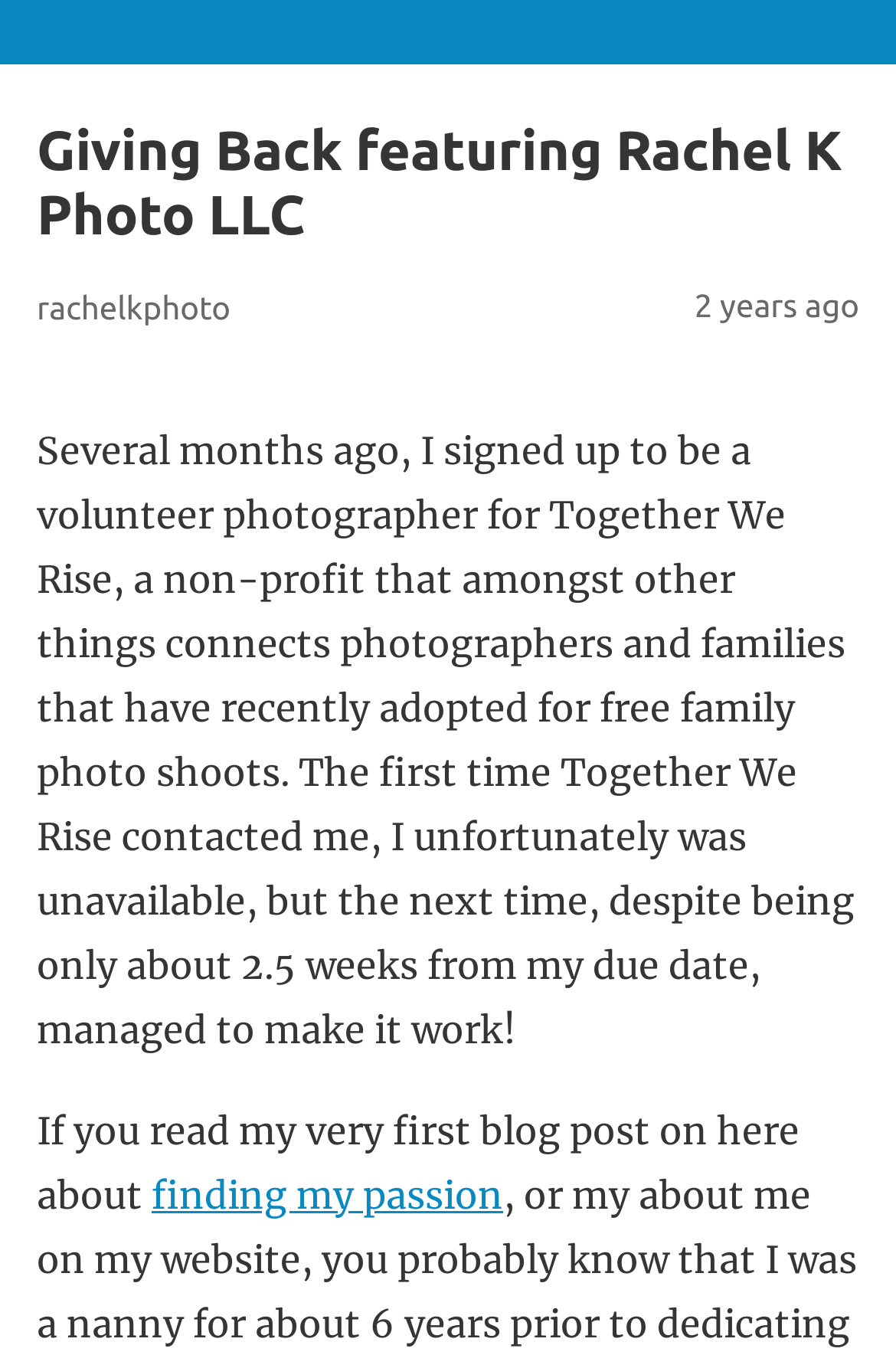How long ago did the author sign up to be a volunteer photographer?
Please give a detailed and elaborate explanation in response to the question.

The text states 'Several months ago, I signed up to be a volunteer photographer for Together We Rise...' which indicates the time frame when the author signed up.